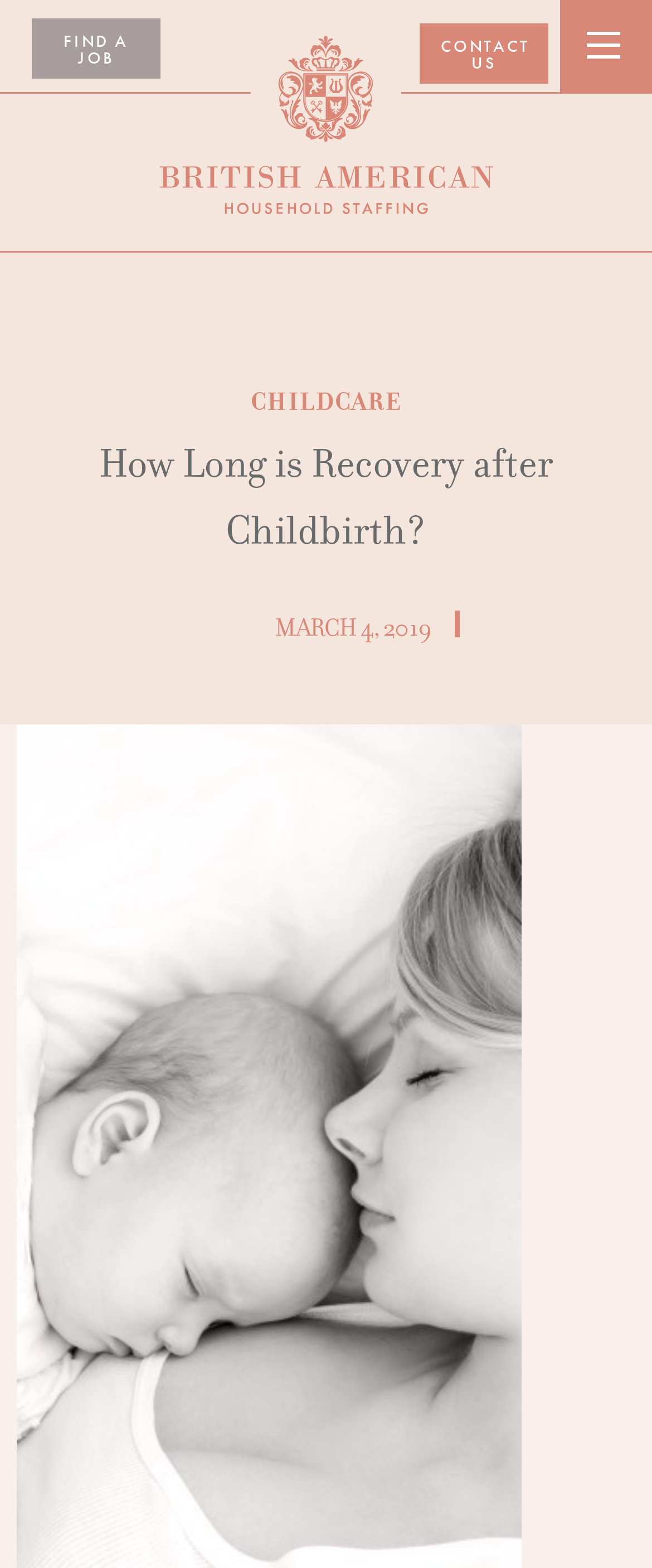Generate the main heading text from the webpage.

British American Household Staffing